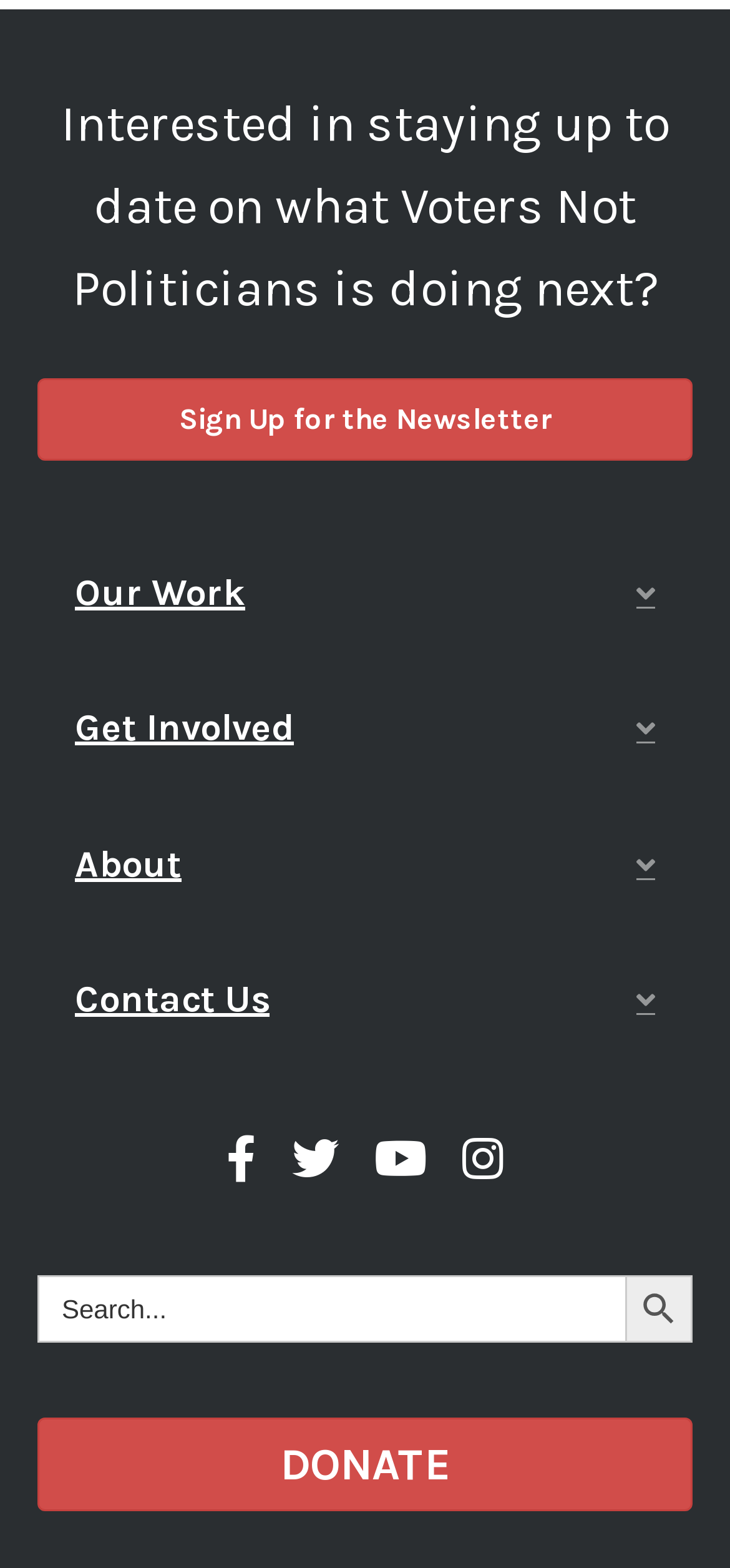Respond to the question below with a single word or phrase:
What is the main purpose of this webpage?

Stay updated on Voters Not Politicians